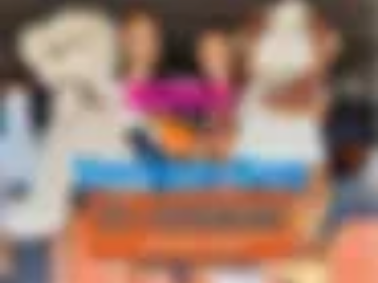Generate a comprehensive description of the image.

The image showcases a vibrant and lively scene featuring two individuals, likely engaged in a festive or community event, surrounded by several animals dressed in playful attire. The background is filled with cheerful colors and decorations, suggesting a celebration atmosphere. Prominently, a banner displays the message, "Sponsor a Birthday," highlighting the theme of supporting causes related to animal welfare. This interaction emphasizes community involvement and the joy of celebrating special occasions while contributing to a greater good, particularly for animals in need.